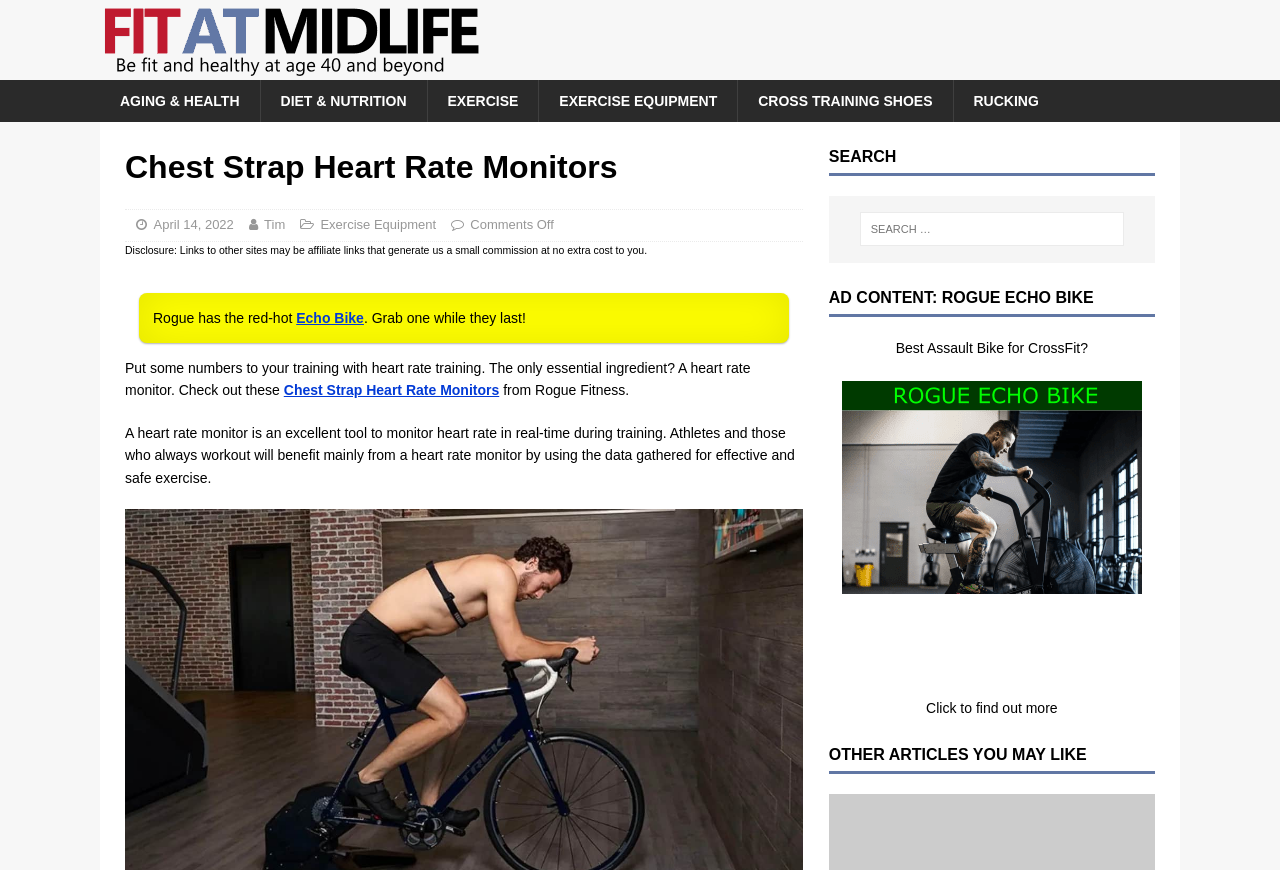Bounding box coordinates should be provided in the format (top-left x, top-left y, bottom-right x, bottom-right y) with all values between 0 and 1. Identify the bounding box for this UI element: Rucking

[0.744, 0.092, 0.827, 0.141]